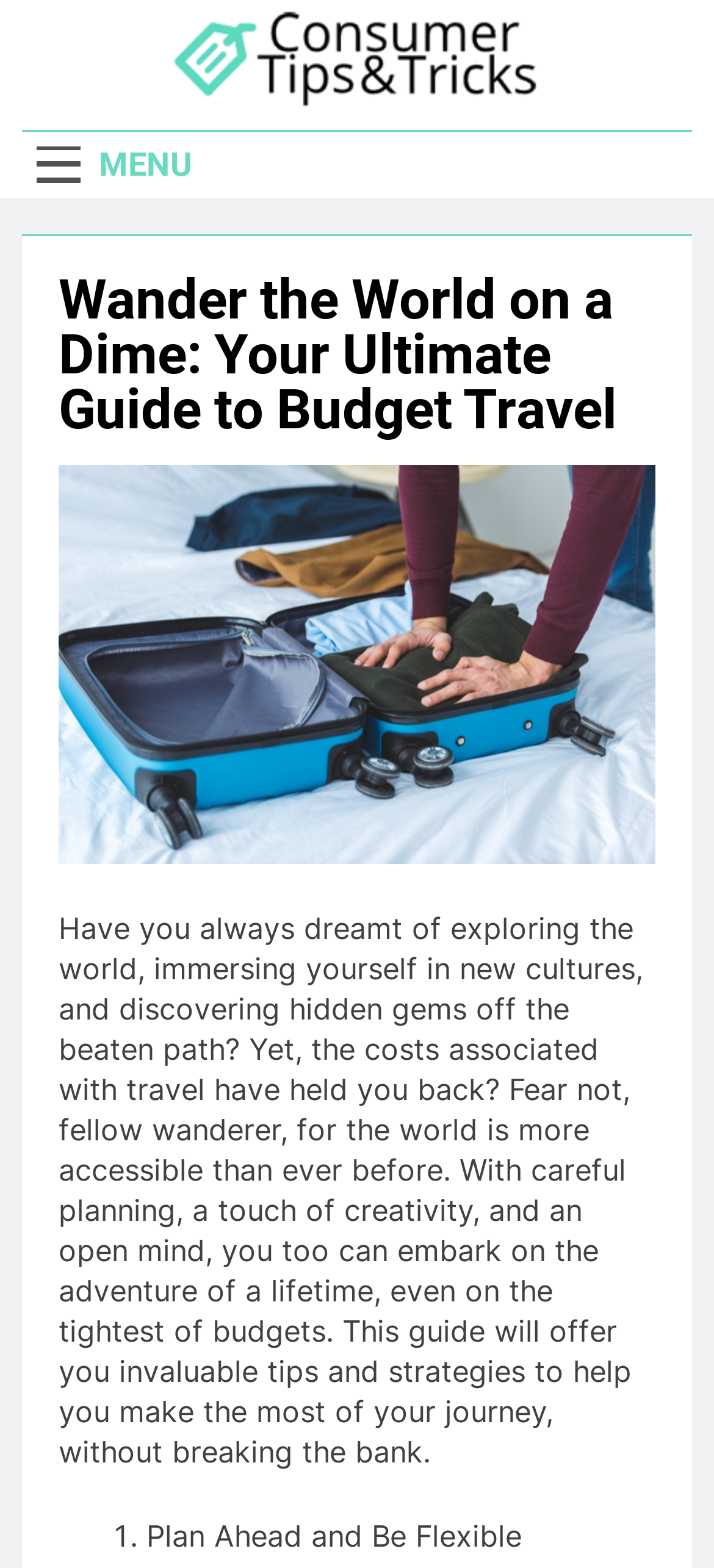What is the tone of the webpage?
Provide an in-depth and detailed explanation in response to the question.

The tone of the webpage is encouraging, as evident from the text, which uses phrases such as 'Fear not, fellow wanderer' and 'the world is more accessible than ever before', to motivate readers to embark on budget travel.